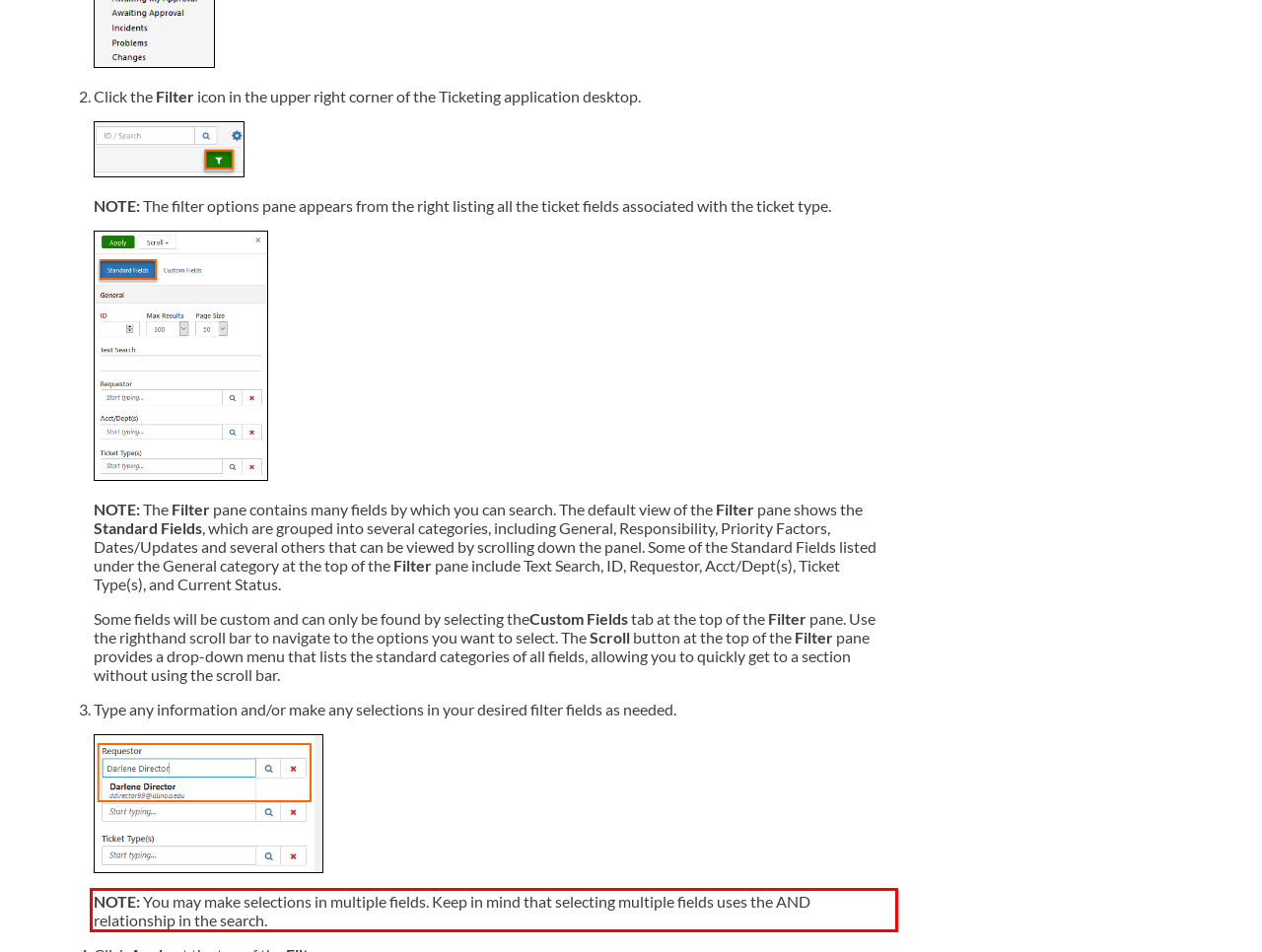You are provided with a screenshot of a webpage containing a red bounding box. Please extract the text enclosed by this red bounding box.

NOTE: You may make selections in multiple fields. Keep in mind that selecting multiple fields uses the AND relationship in the search.